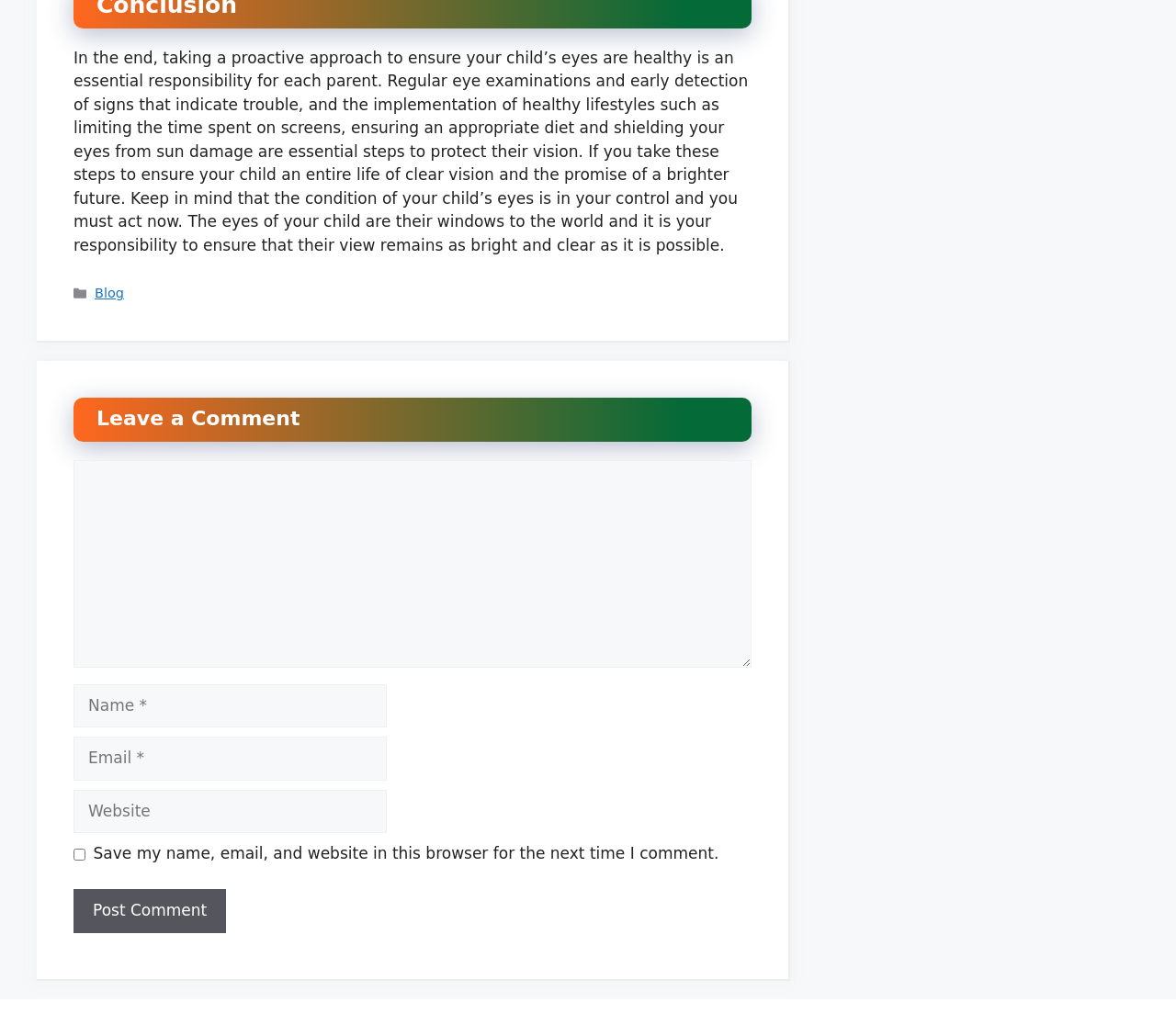Identify the bounding box for the UI element specified in this description: "Blog". The coordinates must be four float numbers between 0 and 1, formatted as [left, top, right, bottom].

[0.081, 0.276, 0.105, 0.29]